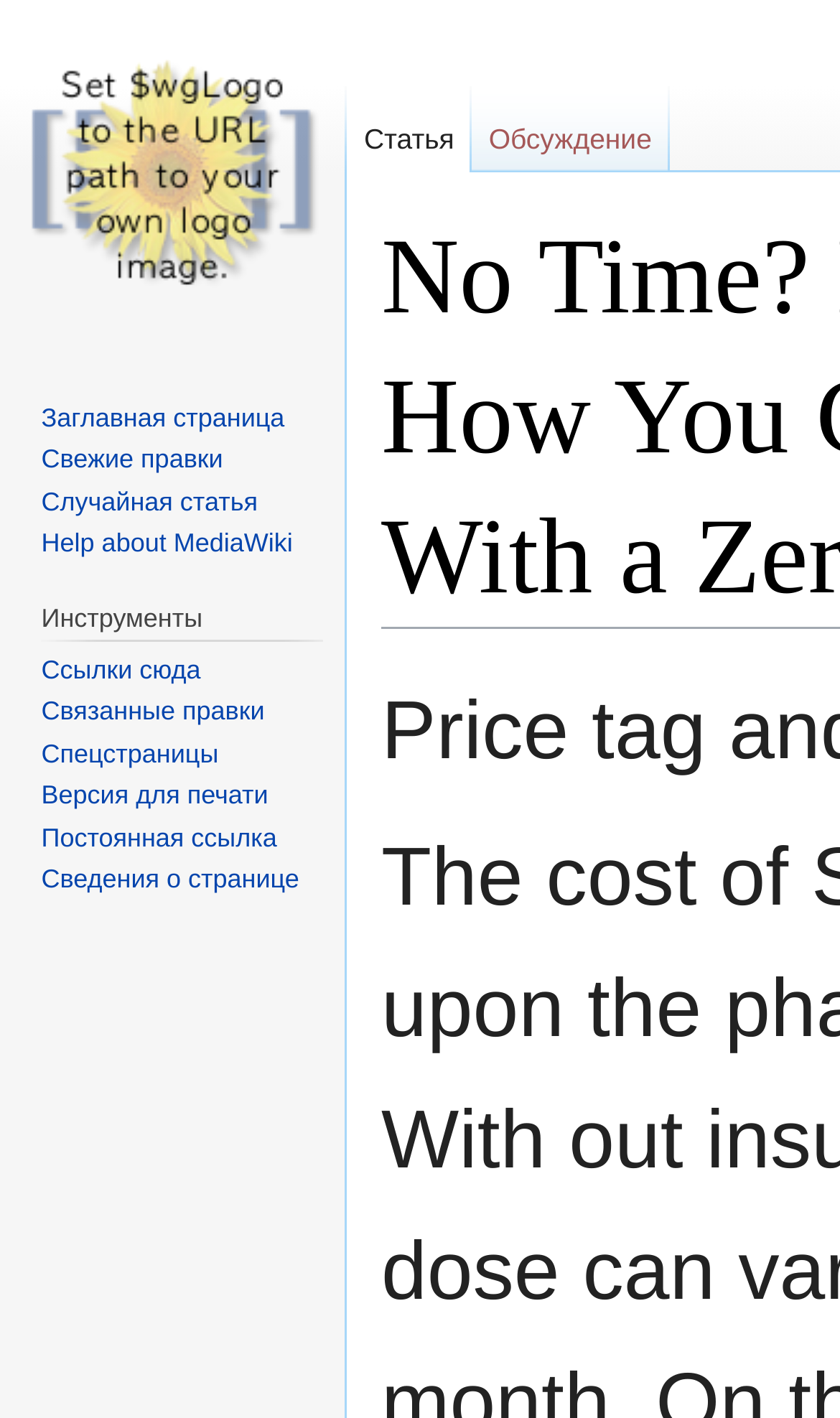Please provide a one-word or phrase answer to the question: 
What is the purpose of the 'Перейти к навигации' link?

To navigate